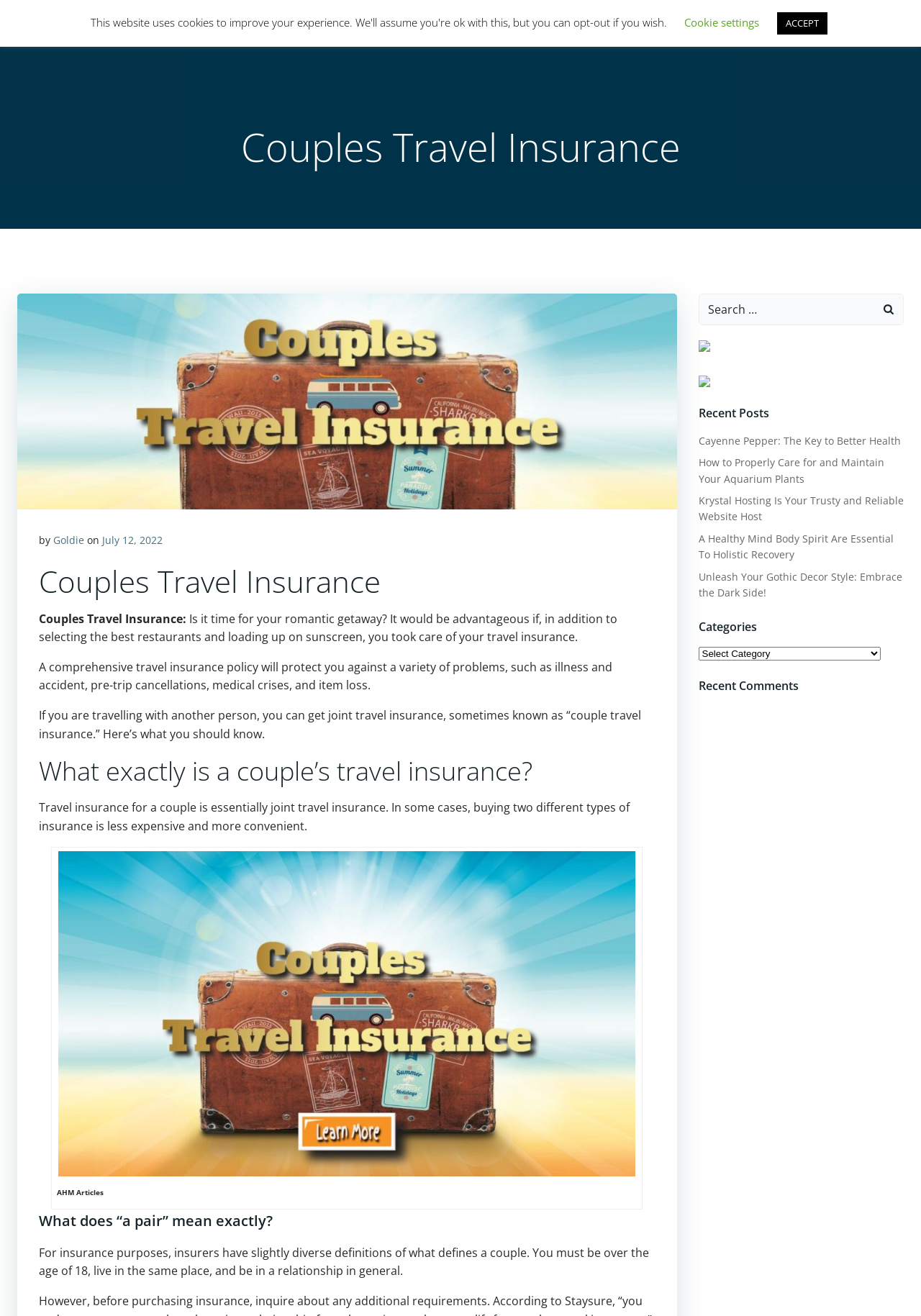Please determine the heading text of this webpage.

Couples Travel Insurance